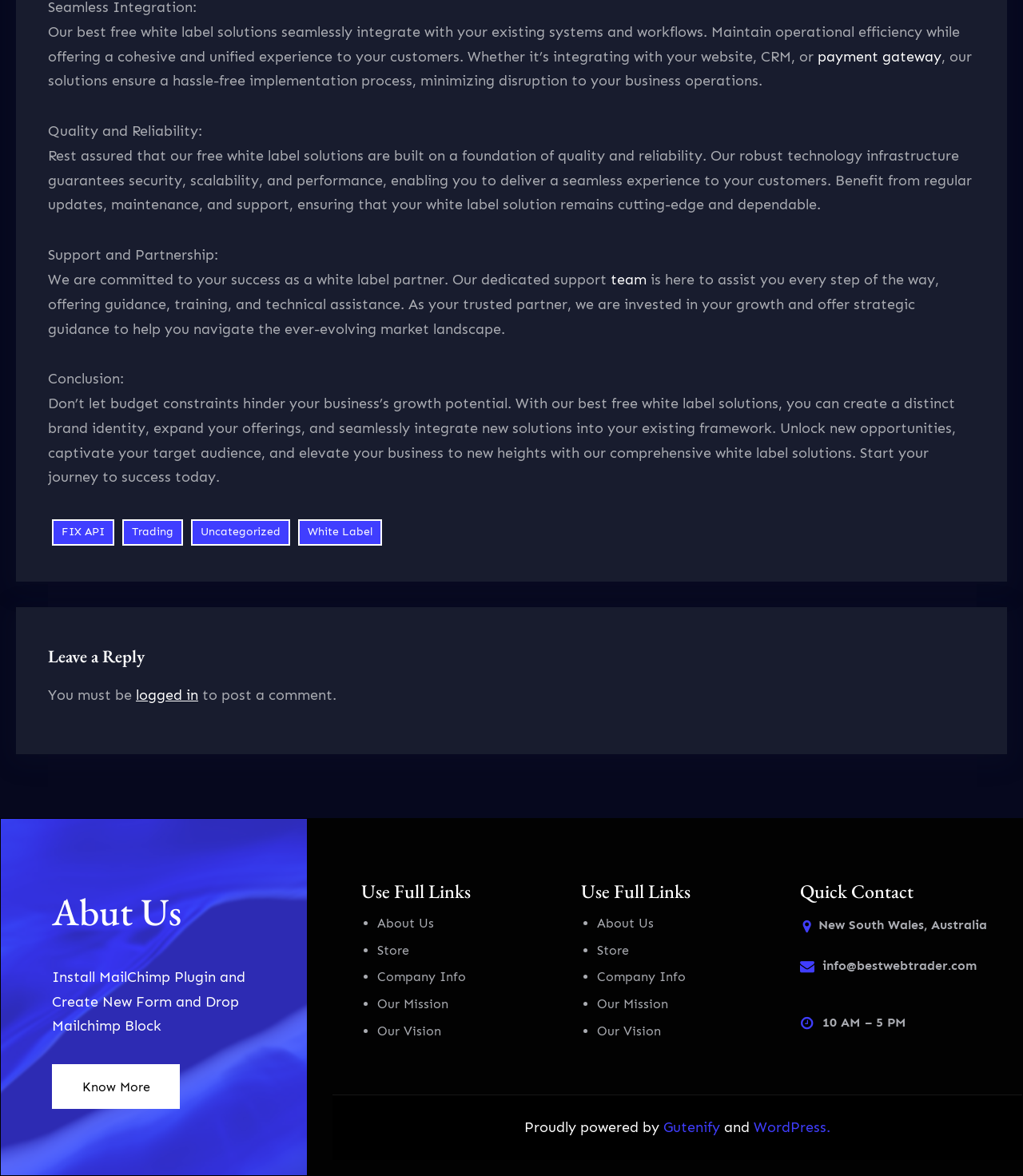Using the format (top-left x, top-left y, bottom-right x, bottom-right y), and given the element description, identify the bounding box coordinates within the screenshot: Trading

[0.12, 0.442, 0.179, 0.464]